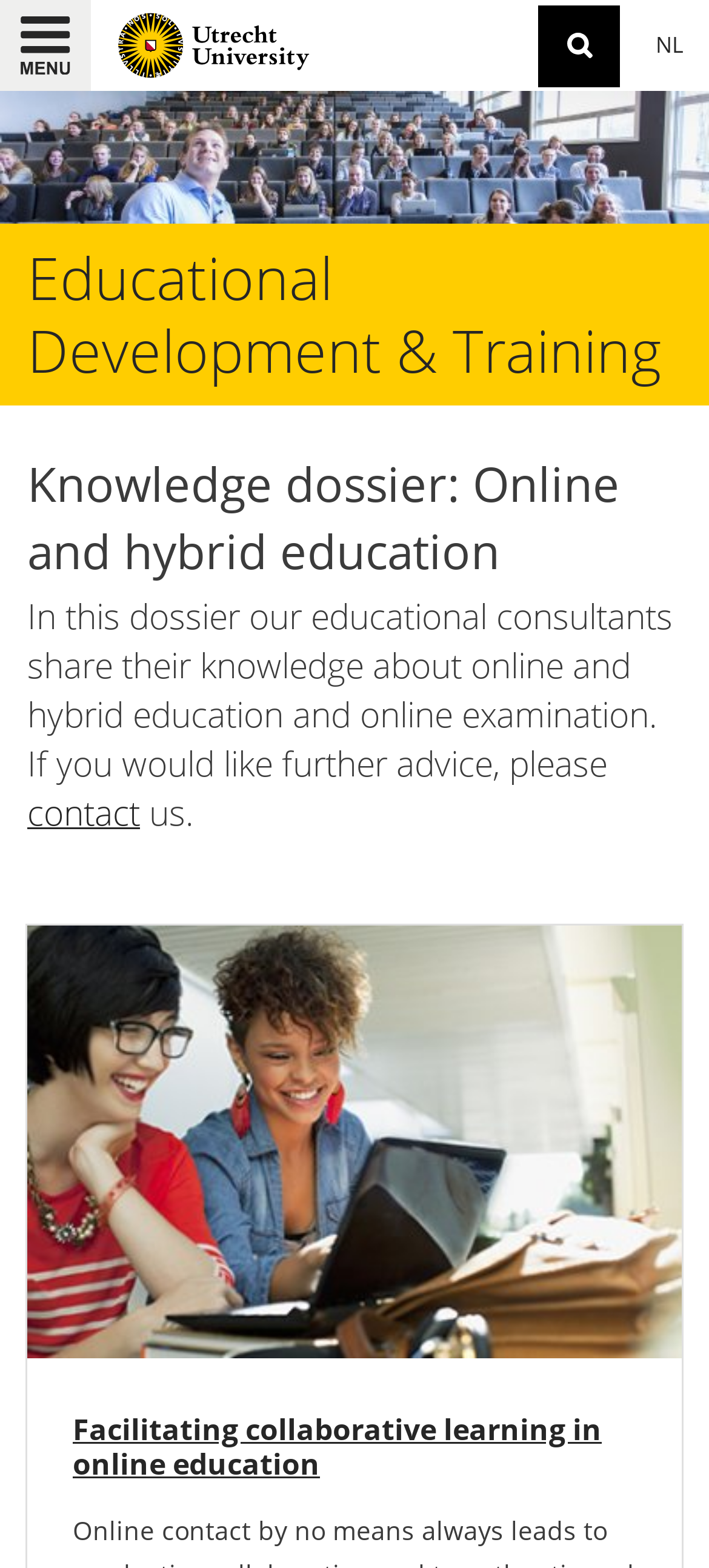Identify the bounding box coordinates for the UI element that matches this description: "freefontsfamily".

None